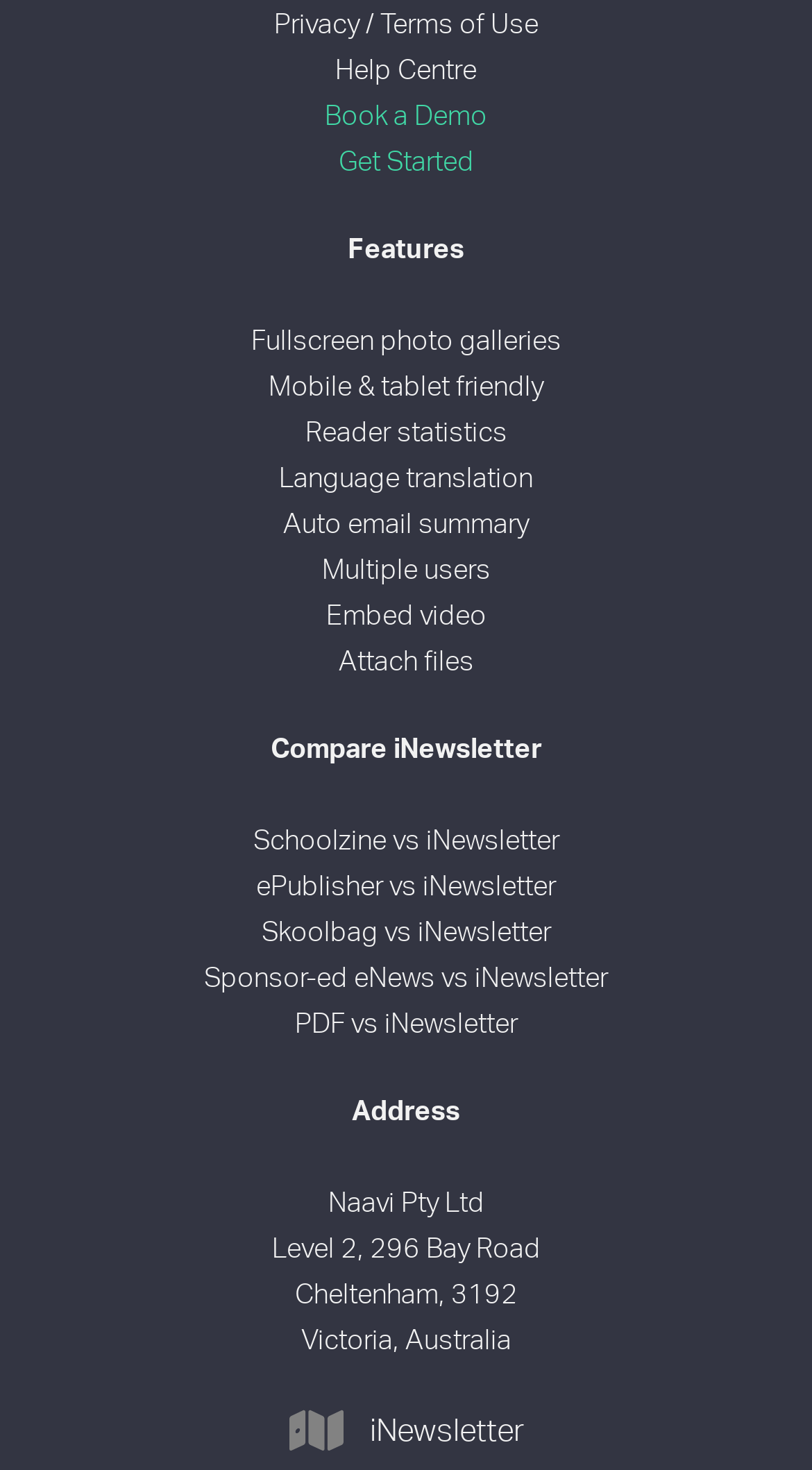Given the element description Schoolzine vs iNewsletter, identify the bounding box coordinates for the UI element on the webpage screenshot. The format should be (top-left x, top-left y, bottom-right x, bottom-right y), with values between 0 and 1.

[0.312, 0.564, 0.688, 0.582]